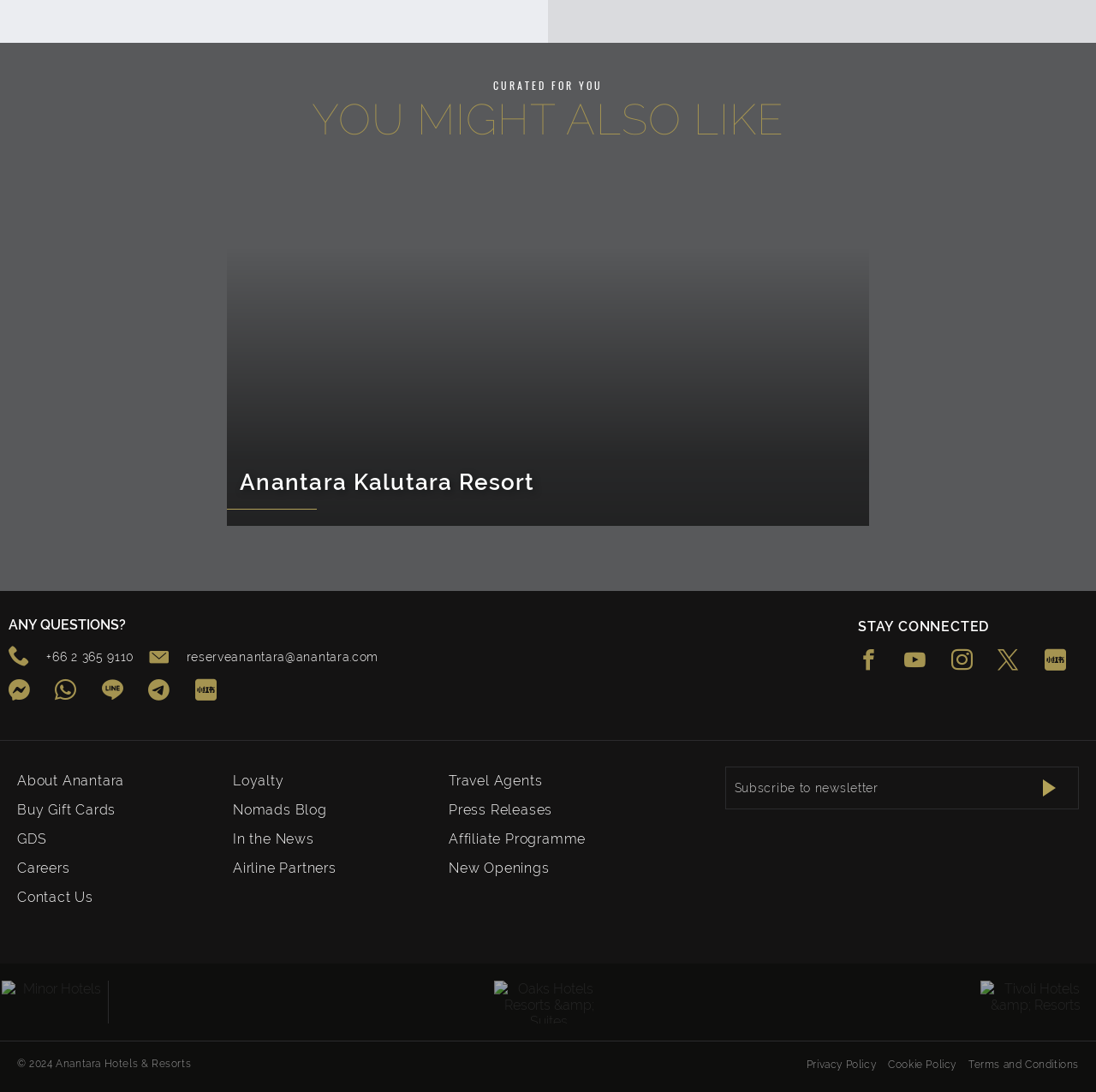Determine the bounding box coordinates of the region to click in order to accomplish the following instruction: "Get more details about Anantara Kalutara Resort". Provide the coordinates as four float numbers between 0 and 1, specifically [left, top, right, bottom].

[0.199, 0.591, 0.781, 0.618]